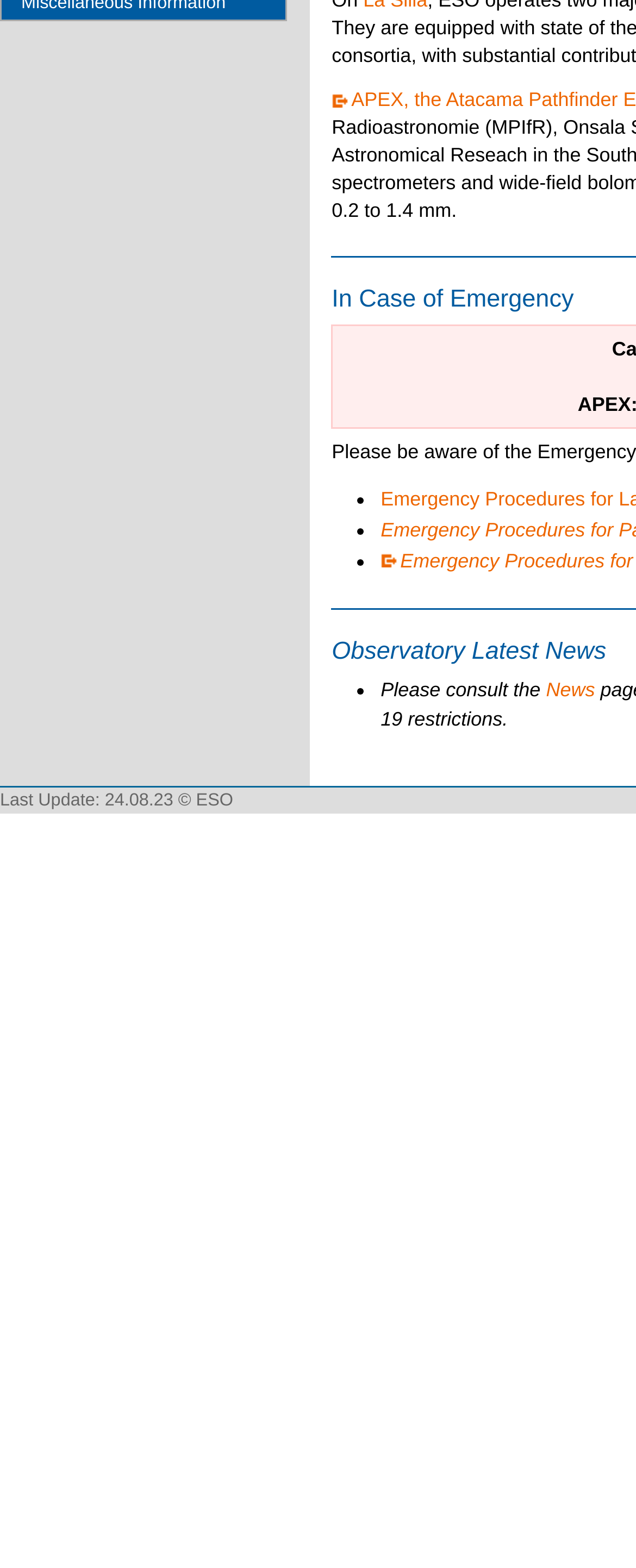For the following element description, predict the bounding box coordinates in the format (top-left x, top-left y, bottom-right x, bottom-right y). All values should be floating point numbers between 0 and 1. Description: News

[0.858, 0.433, 0.935, 0.448]